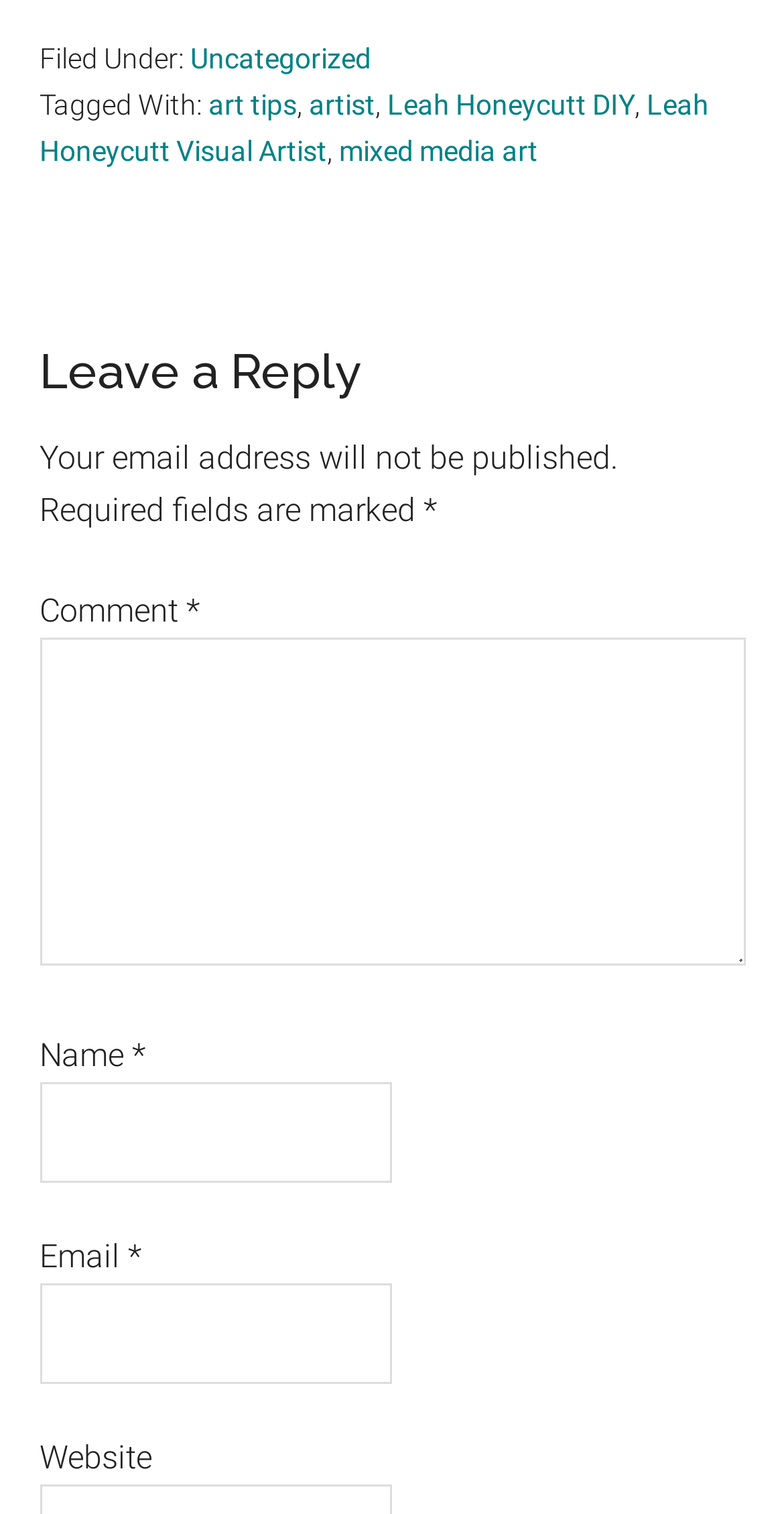Show the bounding box coordinates for the HTML element described as: "parent_node: Email * aria-describedby="email-notes" name="email"".

[0.05, 0.848, 0.5, 0.914]